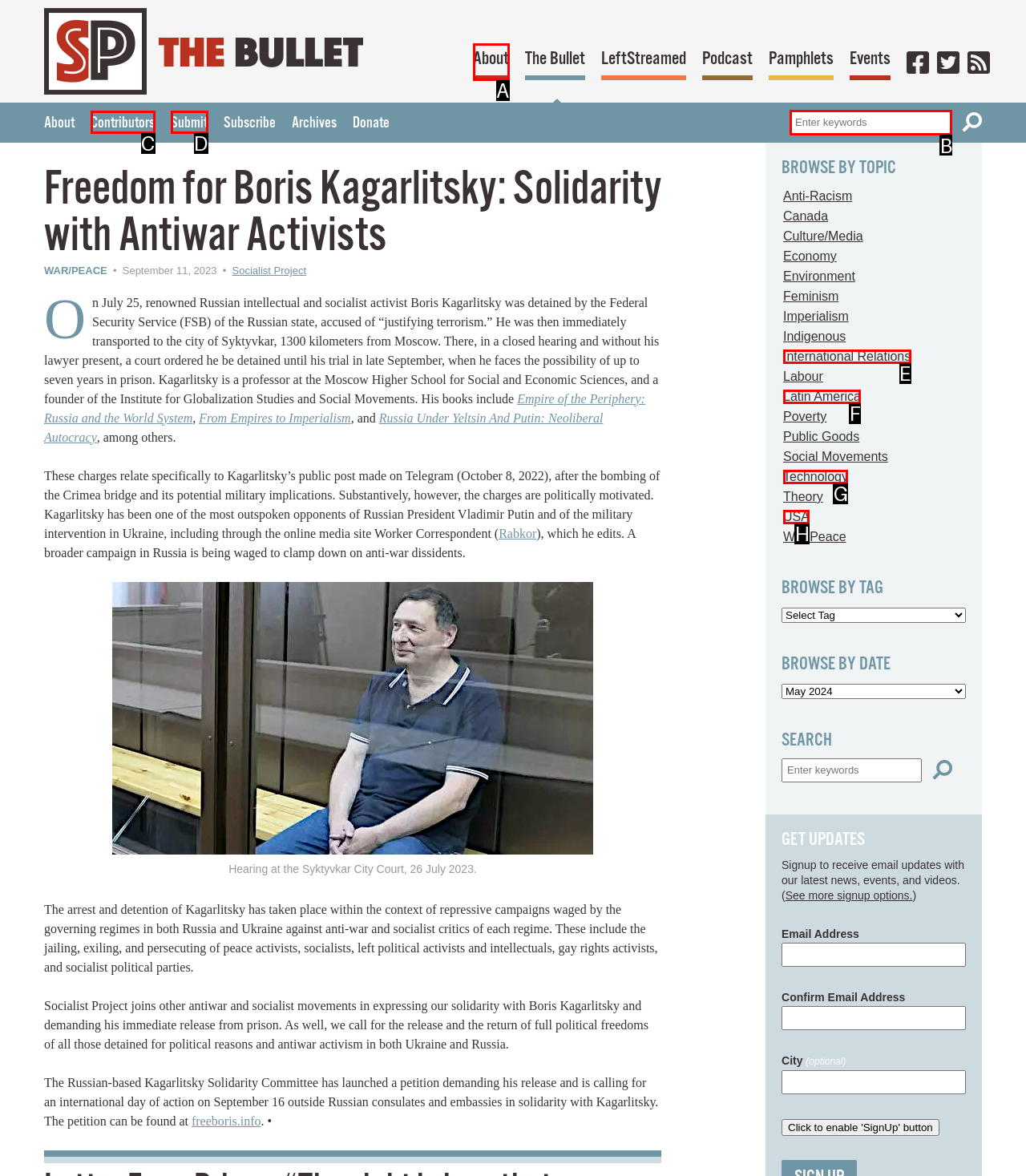Select the letter of the UI element you need to click on to fulfill this task: Search for something. Write down the letter only.

B